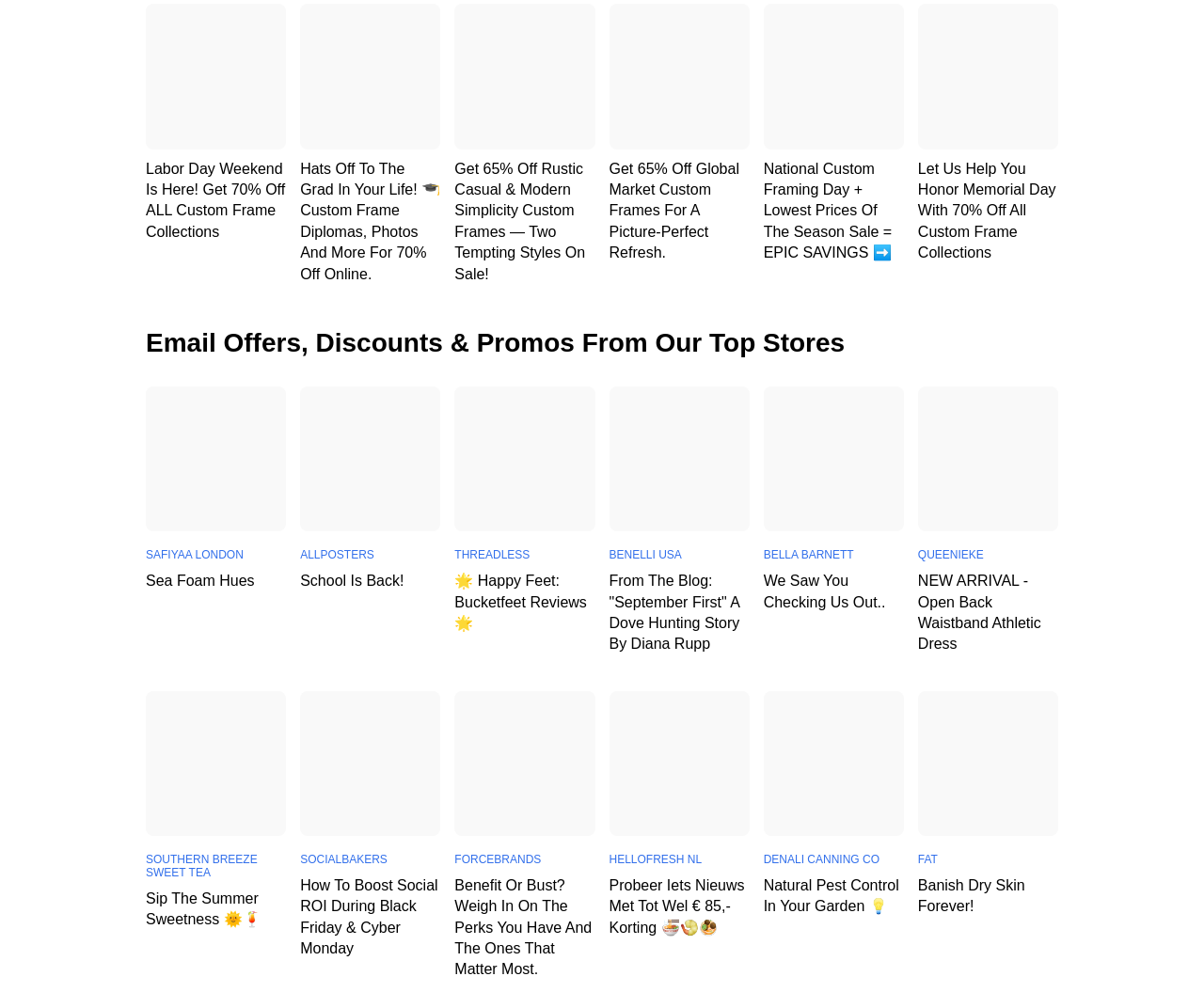Please identify the coordinates of the bounding box for the clickable region that will accomplish this instruction: "Click on Labor Day Weekend is Here! Get 70% off ALL custom frame collections".

[0.121, 0.004, 0.238, 0.148]